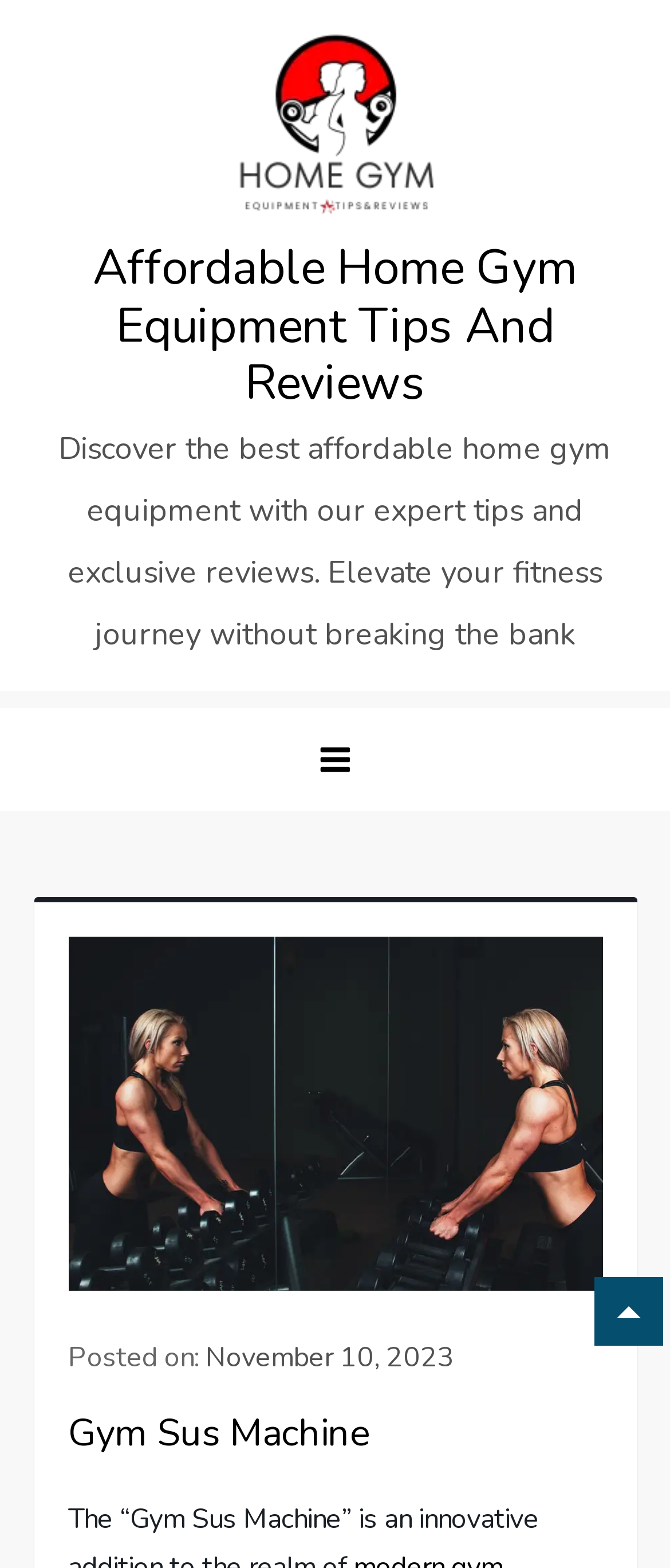Provide the bounding box coordinates for the UI element that is described as: "November 10, 2023".

[0.306, 0.854, 0.678, 0.878]